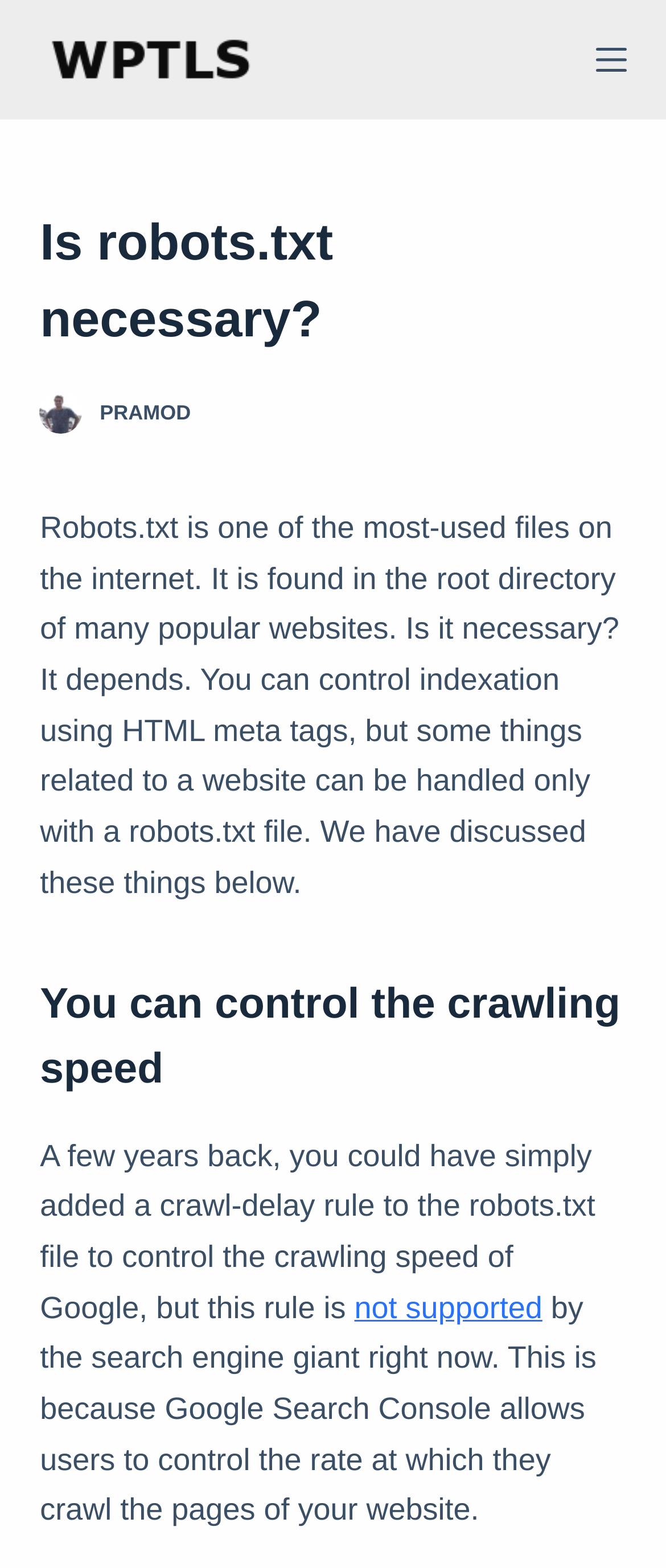Provide a brief response to the question using a single word or phrase: 
What is the purpose of robots.txt file?

Control indexation and crawling speed